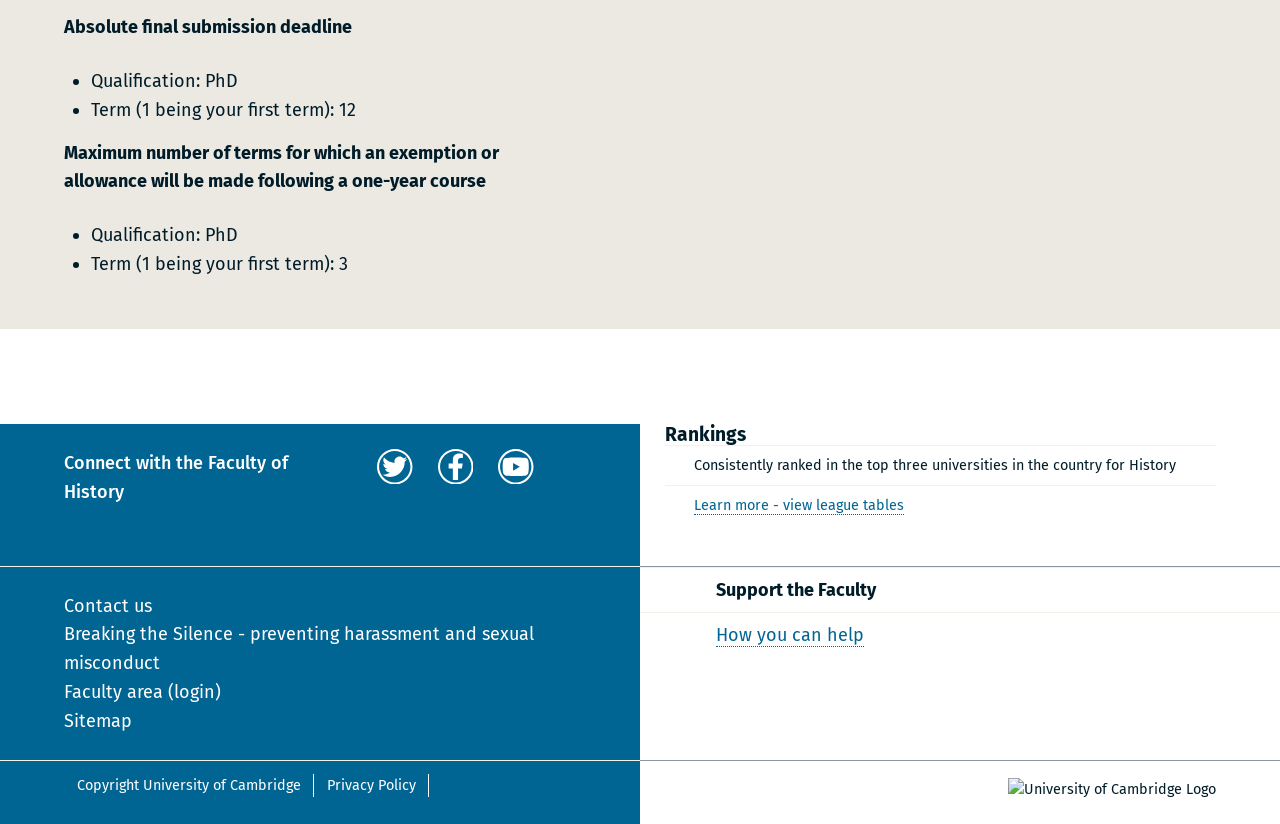Find the bounding box coordinates for the area you need to click to carry out the instruction: "Support the Faculty". The coordinates should be four float numbers between 0 and 1, indicated as [left, top, right, bottom].

[0.56, 0.758, 0.675, 0.786]